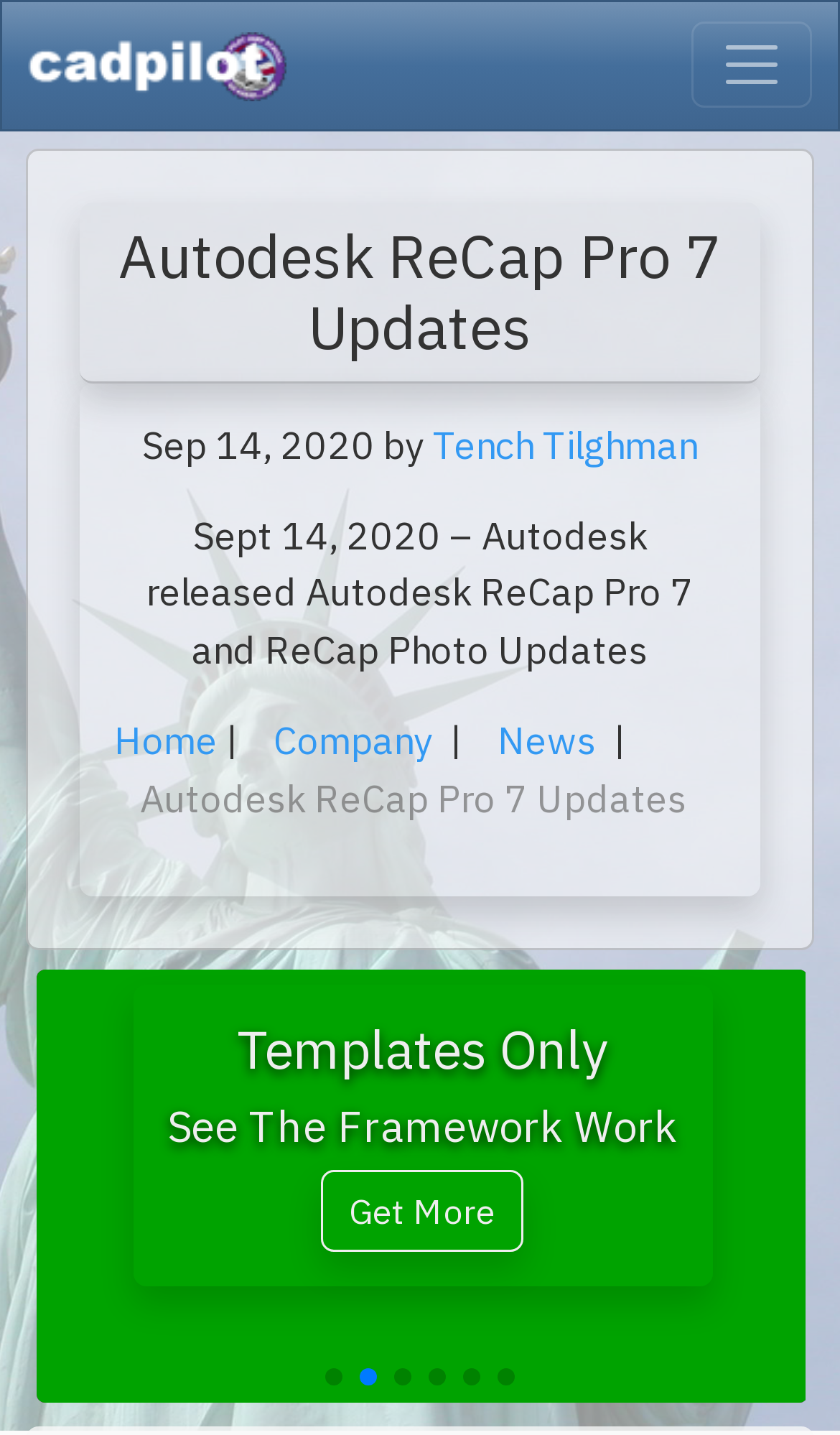Given the description "parent_node: cadpilot logo aria-label="Toggle navigation"", provide the bounding box coordinates of the corresponding UI element.

[0.823, 0.016, 0.967, 0.076]